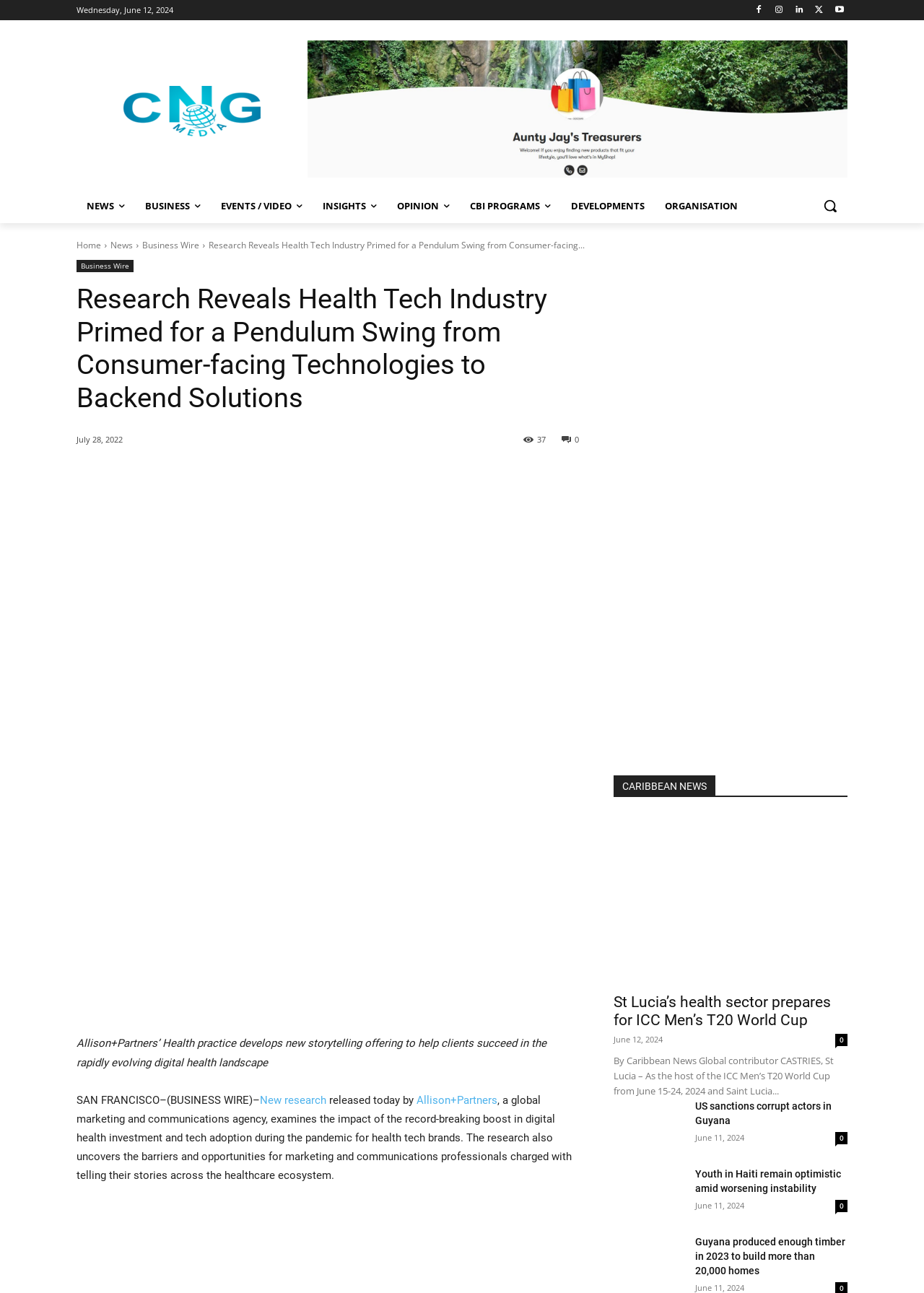What is the name of the company mentioned in the article?
Give a detailed and exhaustive answer to the question.

I found the name of the company mentioned in the article by reading the text, which says 'Allison+Partners’ Health practice develops new storytelling offering...'.